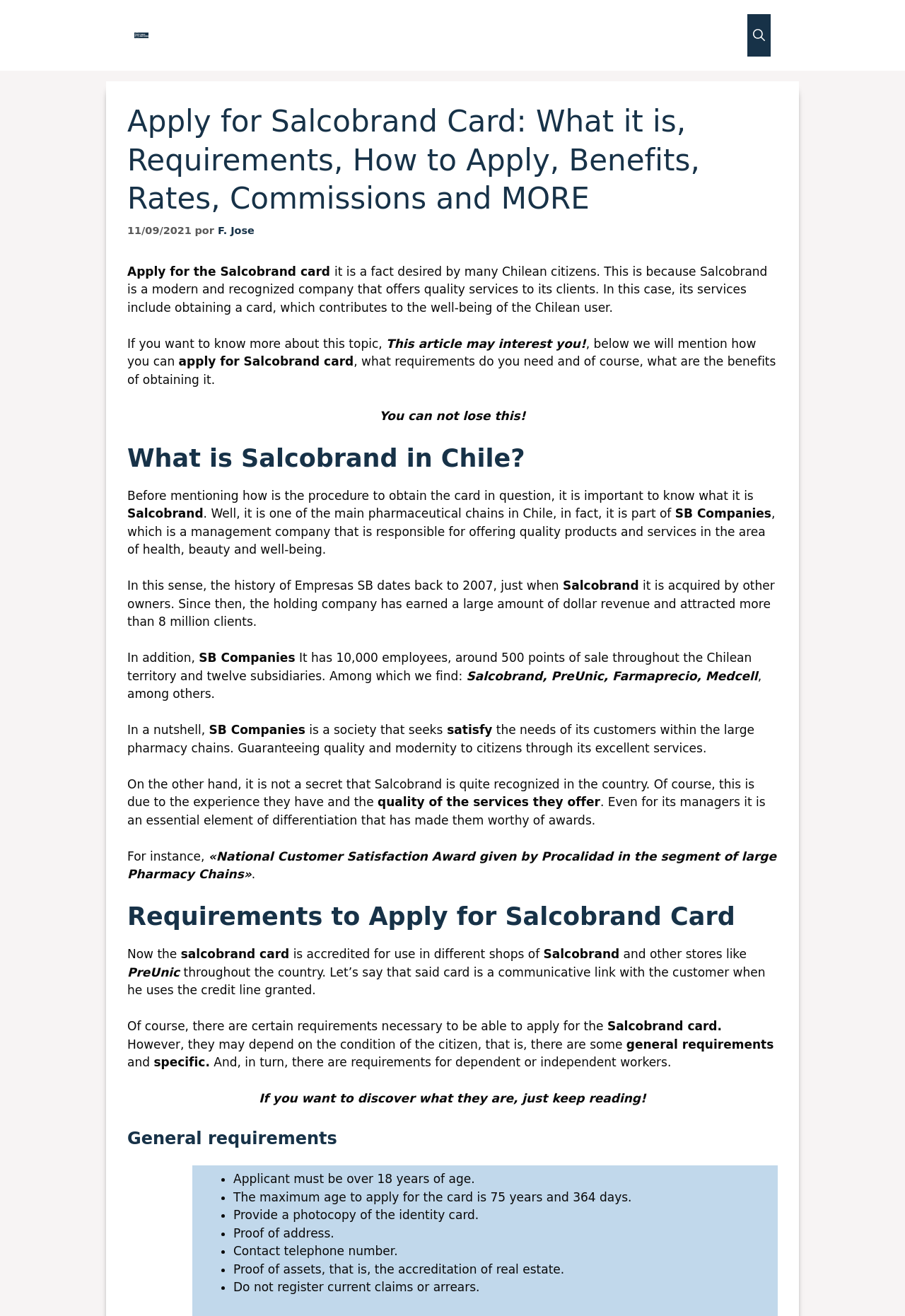With reference to the screenshot, provide a detailed response to the question below:
What is the purpose of the Salcobrand card?

The webpage explains that the Salcobrand card is a communicative link with the customer when he uses the credit line granted, and it is accredited for use in different shops of Salcobrand and other stores like PreUnic throughout the country.